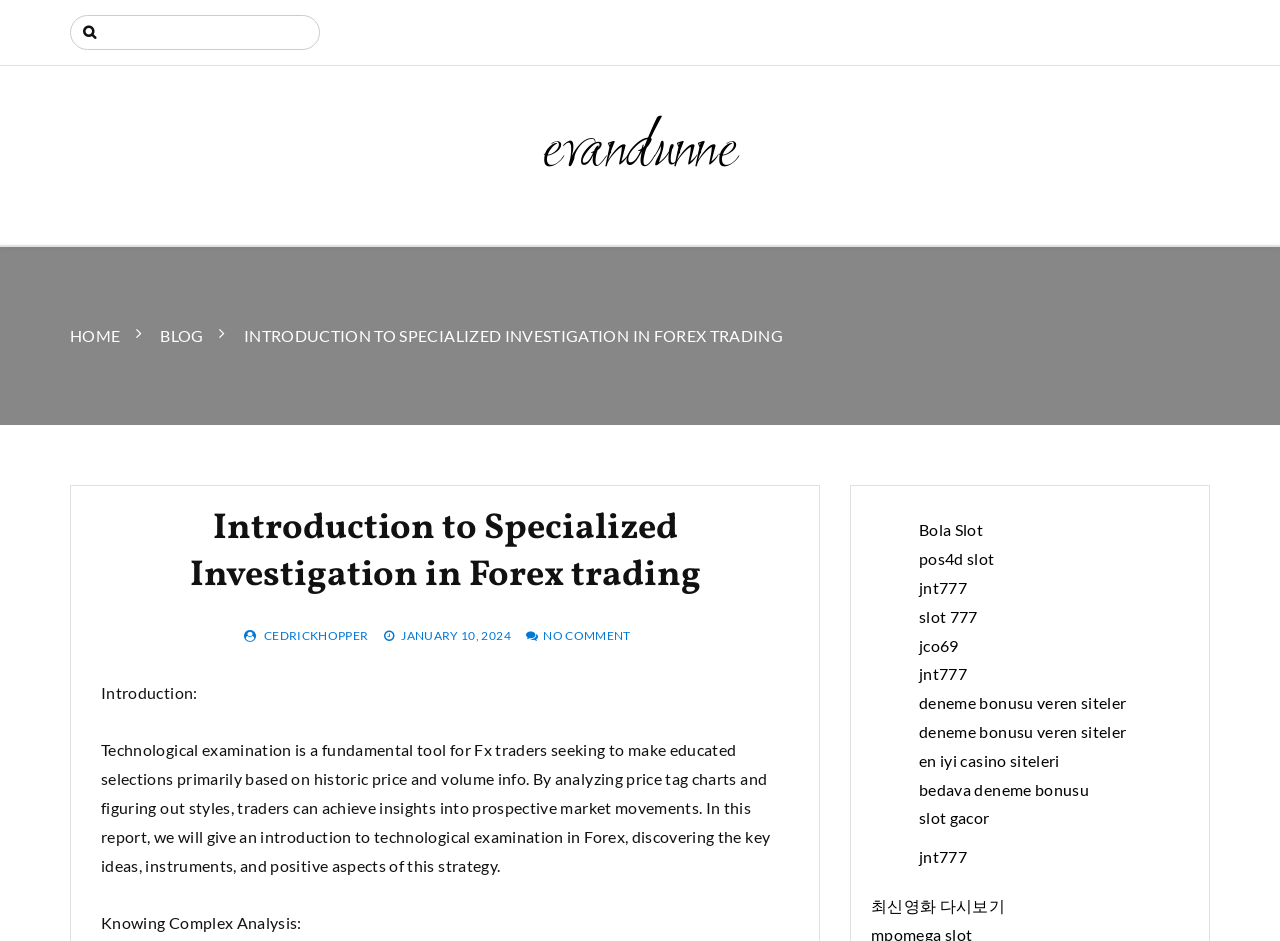Show the bounding box coordinates for the element that needs to be clicked to execute the following instruction: "Go to HOME page". Provide the coordinates in the form of four float numbers between 0 and 1, i.e., [left, top, right, bottom].

[0.055, 0.346, 0.094, 0.366]